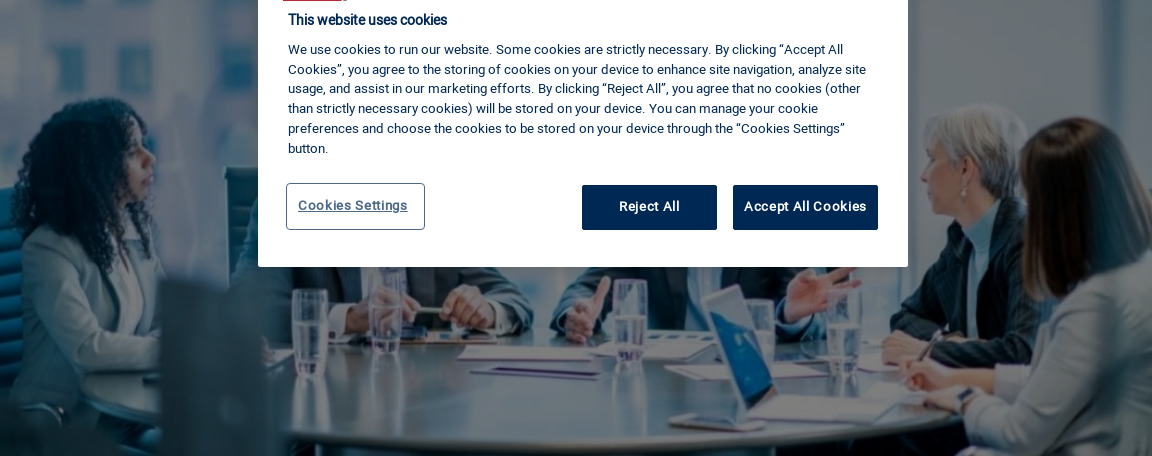What is the purpose of Directors and Officers Liability Insurance?
Please provide a single word or phrase as your answer based on the screenshot.

Protect personal assets